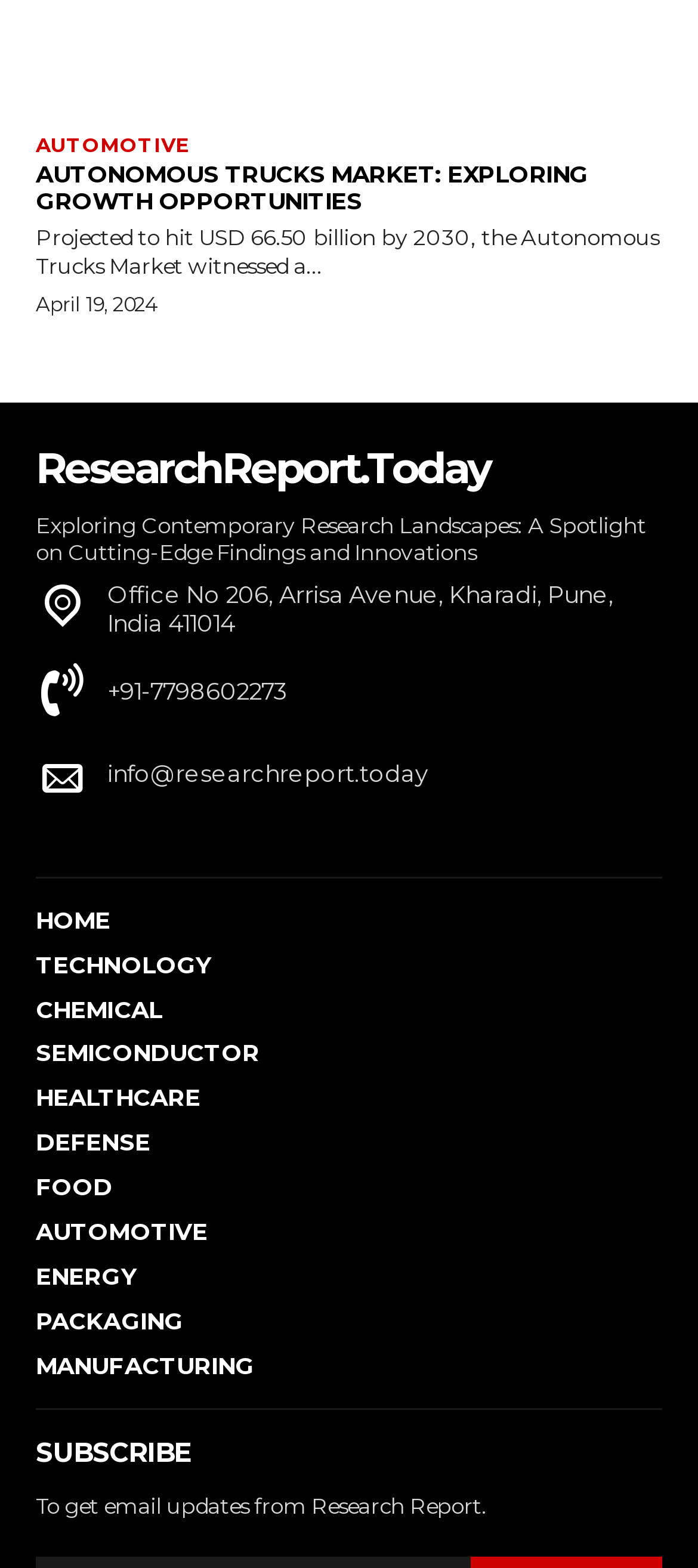What is the name of the company providing research reports?
From the image, respond with a single word or phrase.

Research Report.Today